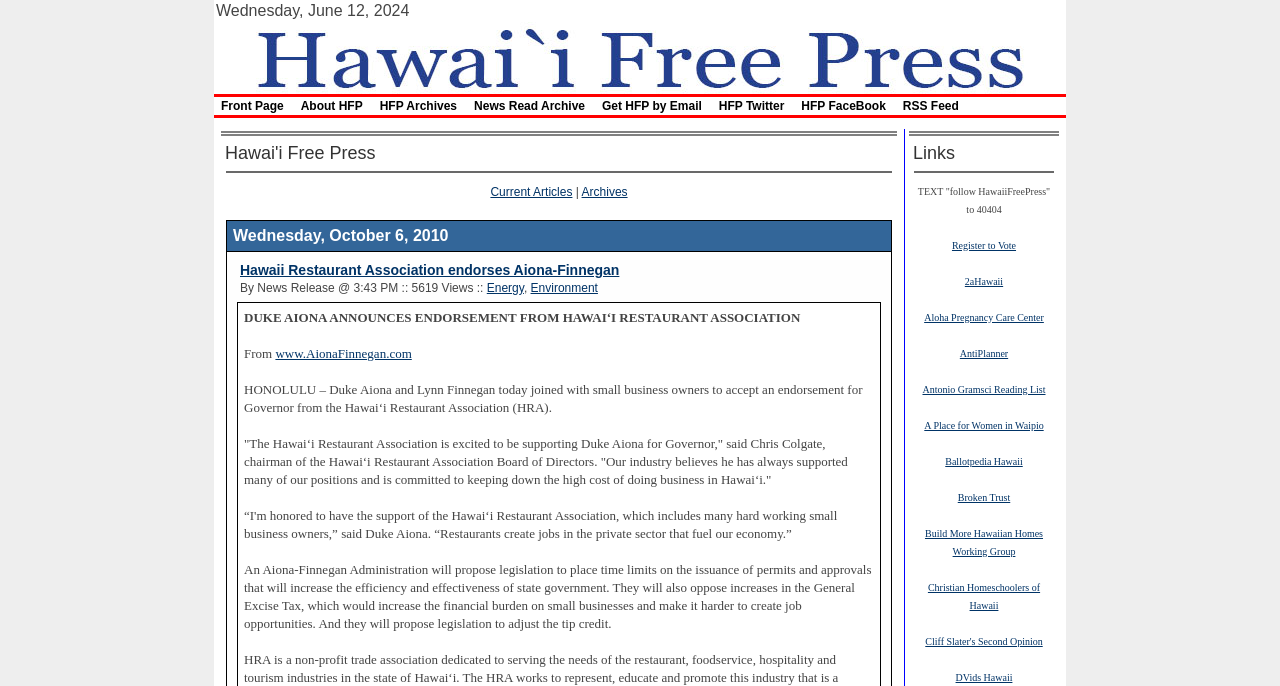Can you find the bounding box coordinates for the element that needs to be clicked to execute this instruction: "Register to Vote"? The coordinates should be given as four float numbers between 0 and 1, i.e., [left, top, right, bottom].

[0.744, 0.347, 0.794, 0.367]